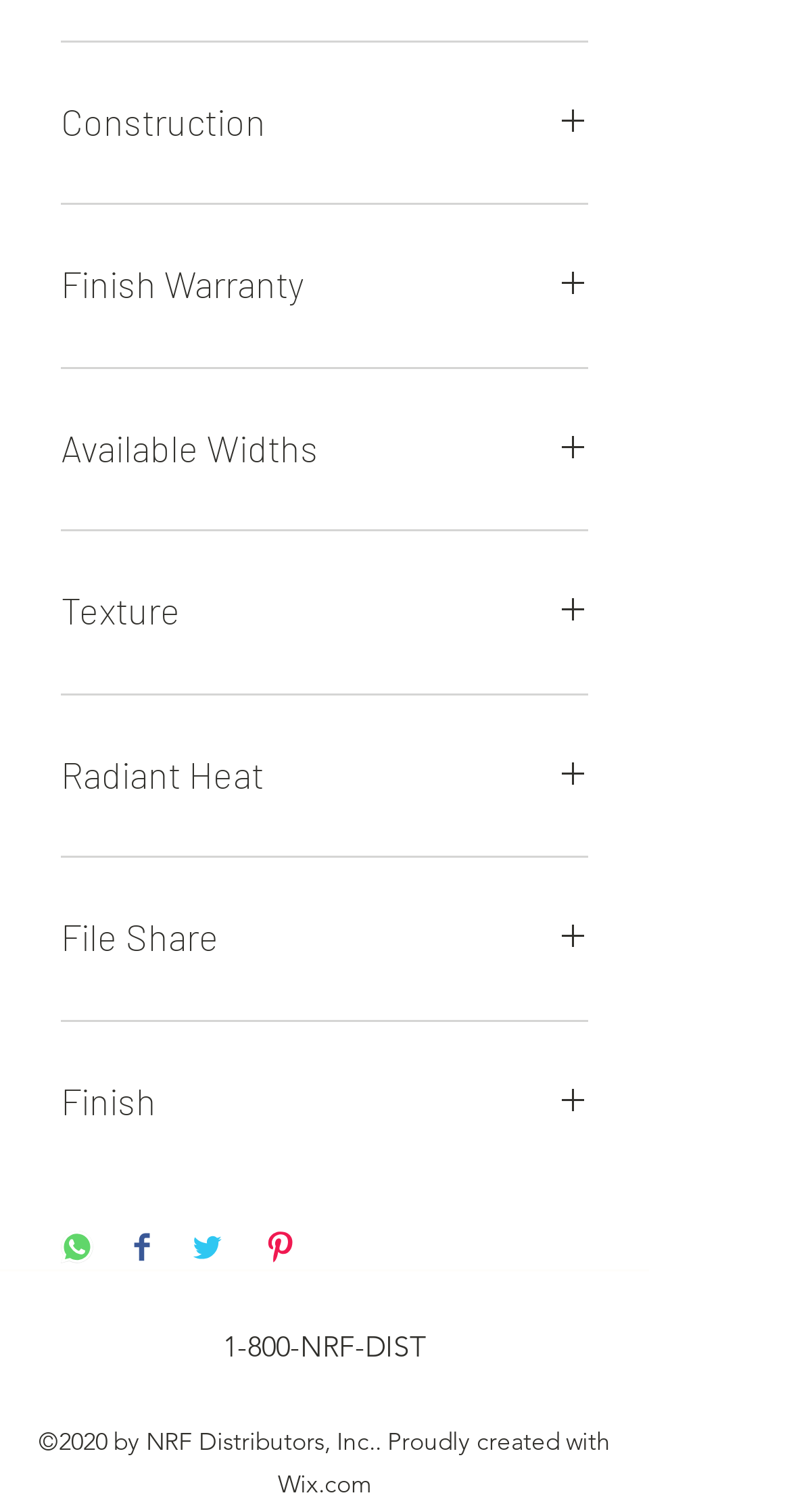Please answer the following question as detailed as possible based on the image: 
What is the phone number displayed on the webpage?

I found a StaticText element with the content '1-800-NRF-DIST' at the bottom of the webpage, which appears to be a phone number.